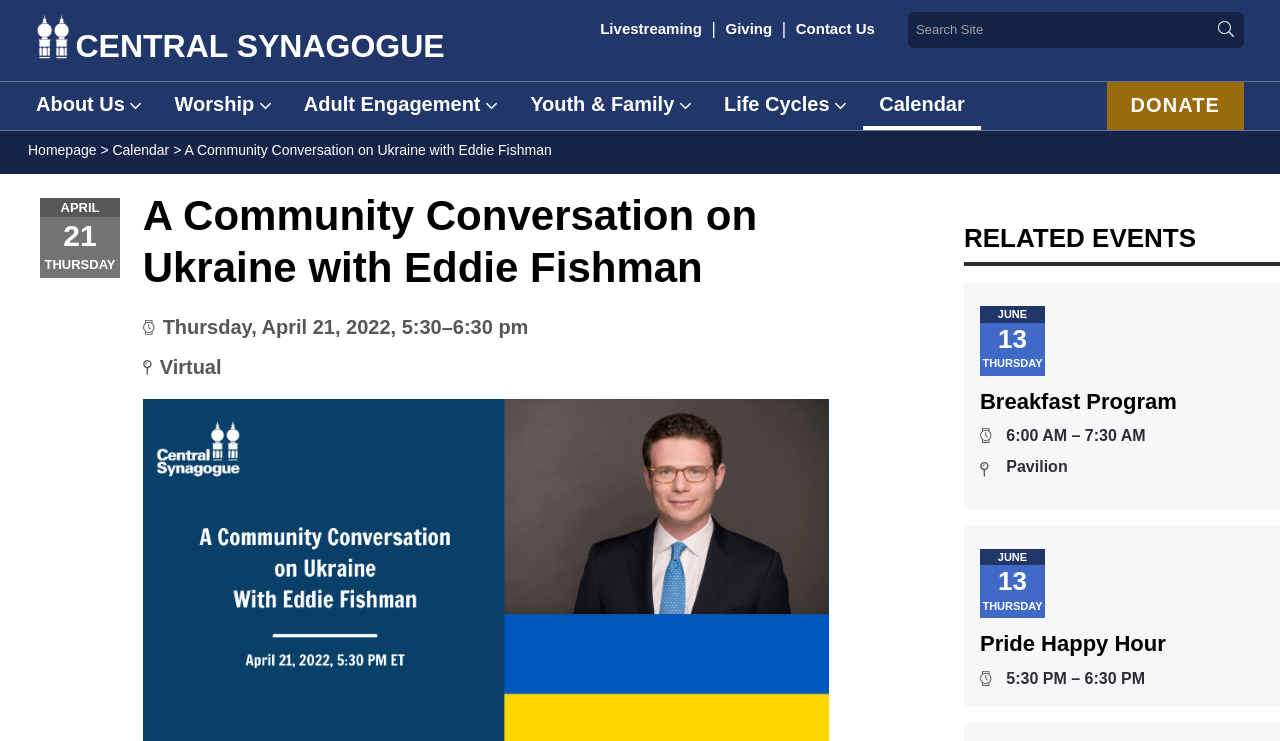Highlight the bounding box coordinates of the element you need to click to perform the following instruction: "Search the site."

[0.709, 0.016, 0.972, 0.064]